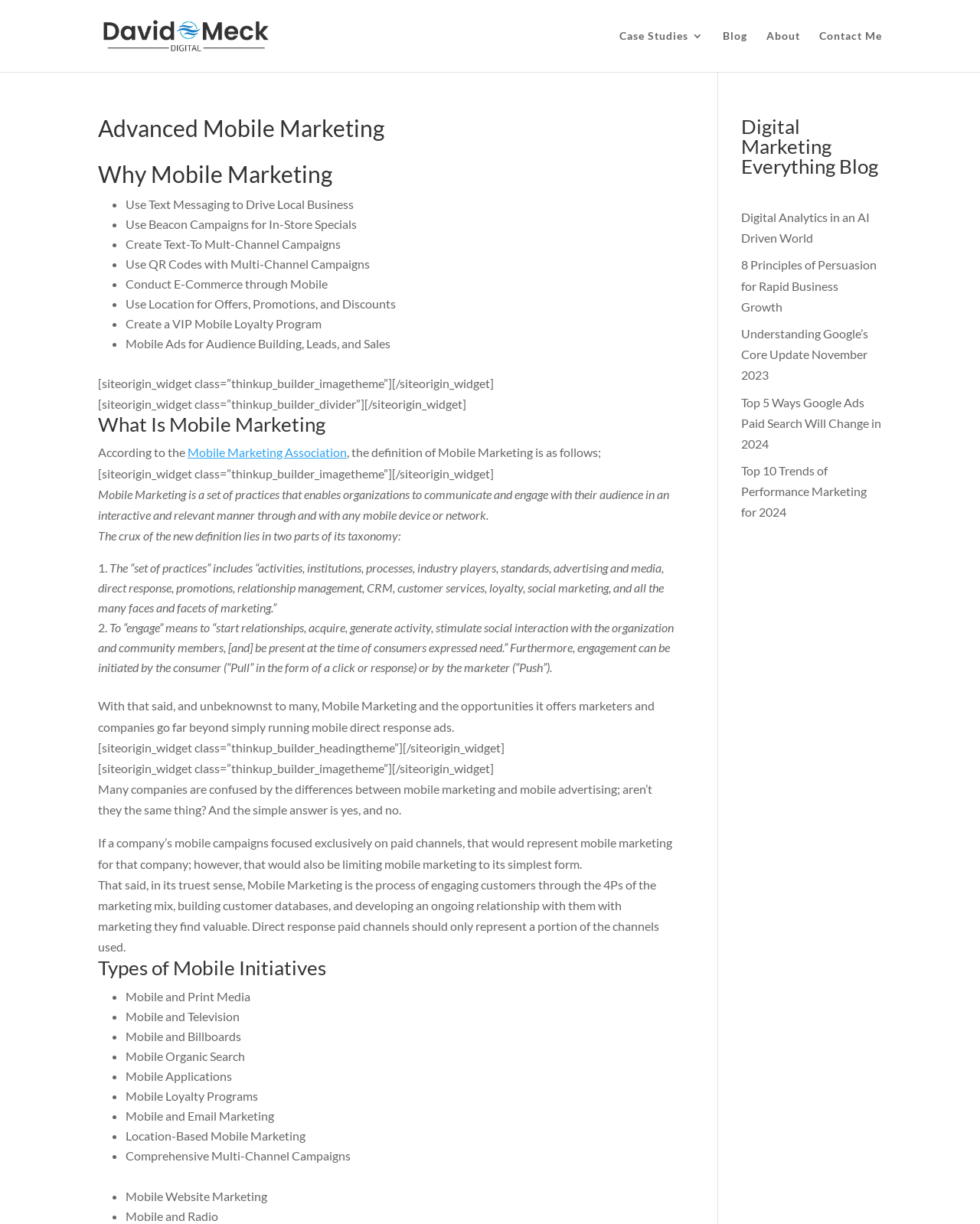Locate the heading on the webpage and return its text.

Advanced Mobile Marketing